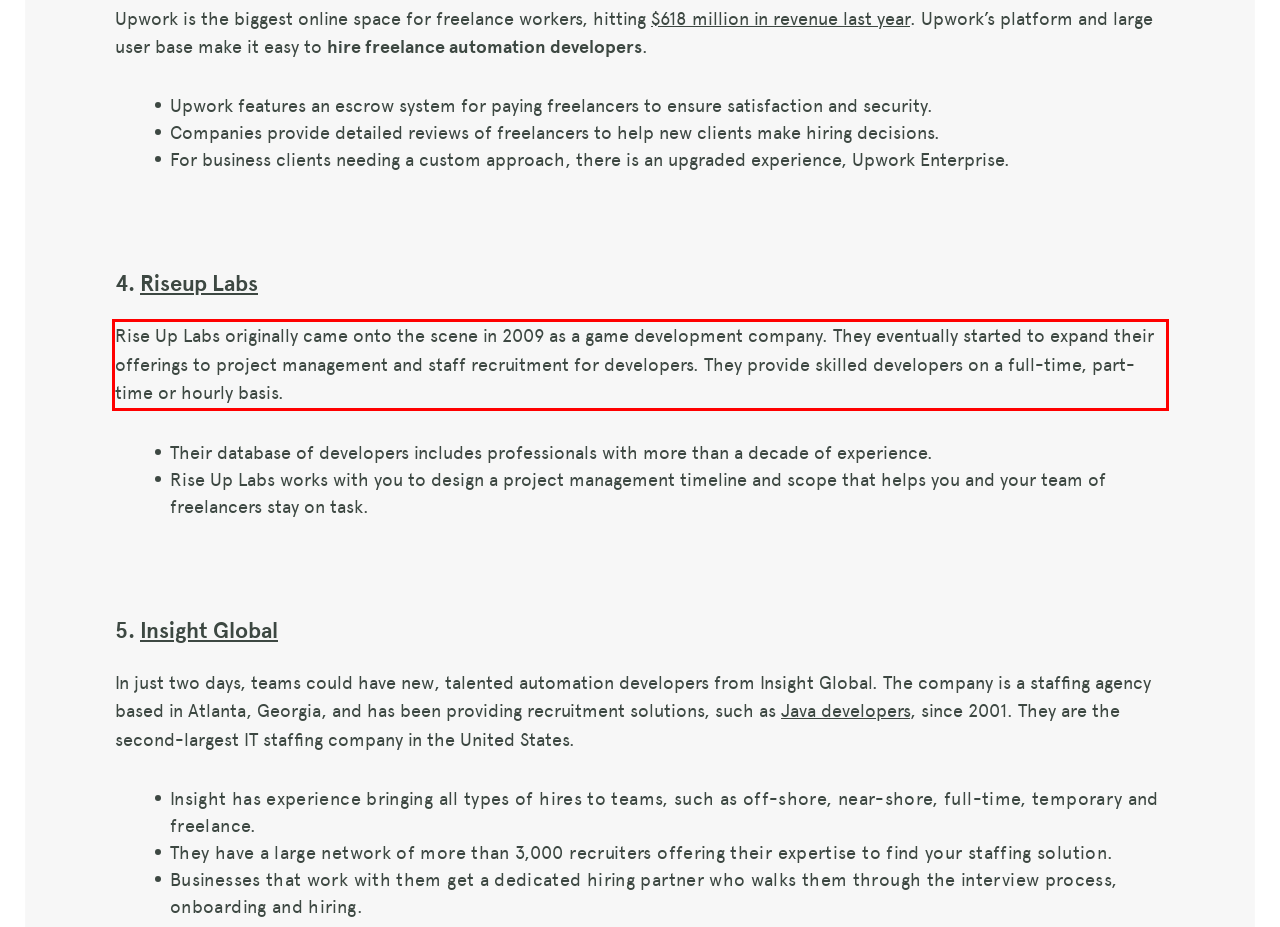There is a UI element on the webpage screenshot marked by a red bounding box. Extract and generate the text content from within this red box.

Rise Up Labs originally came onto the scene in 2009 as a game development company. They eventually started to expand their offerings to project management and staff recruitment for developers. They provide skilled developers on a full-time, part-time or hourly basis.